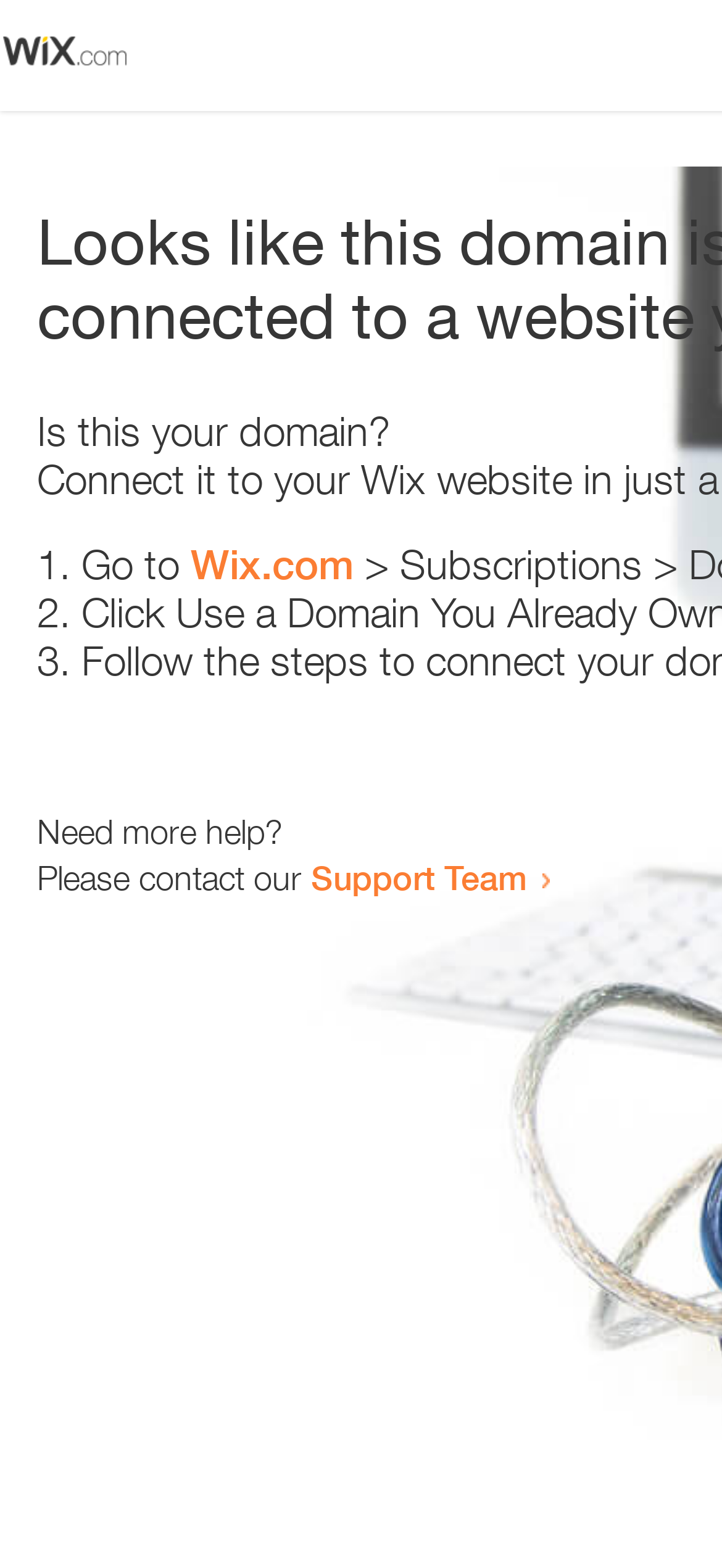How many list markers are present?
Look at the screenshot and respond with one word or a short phrase.

3